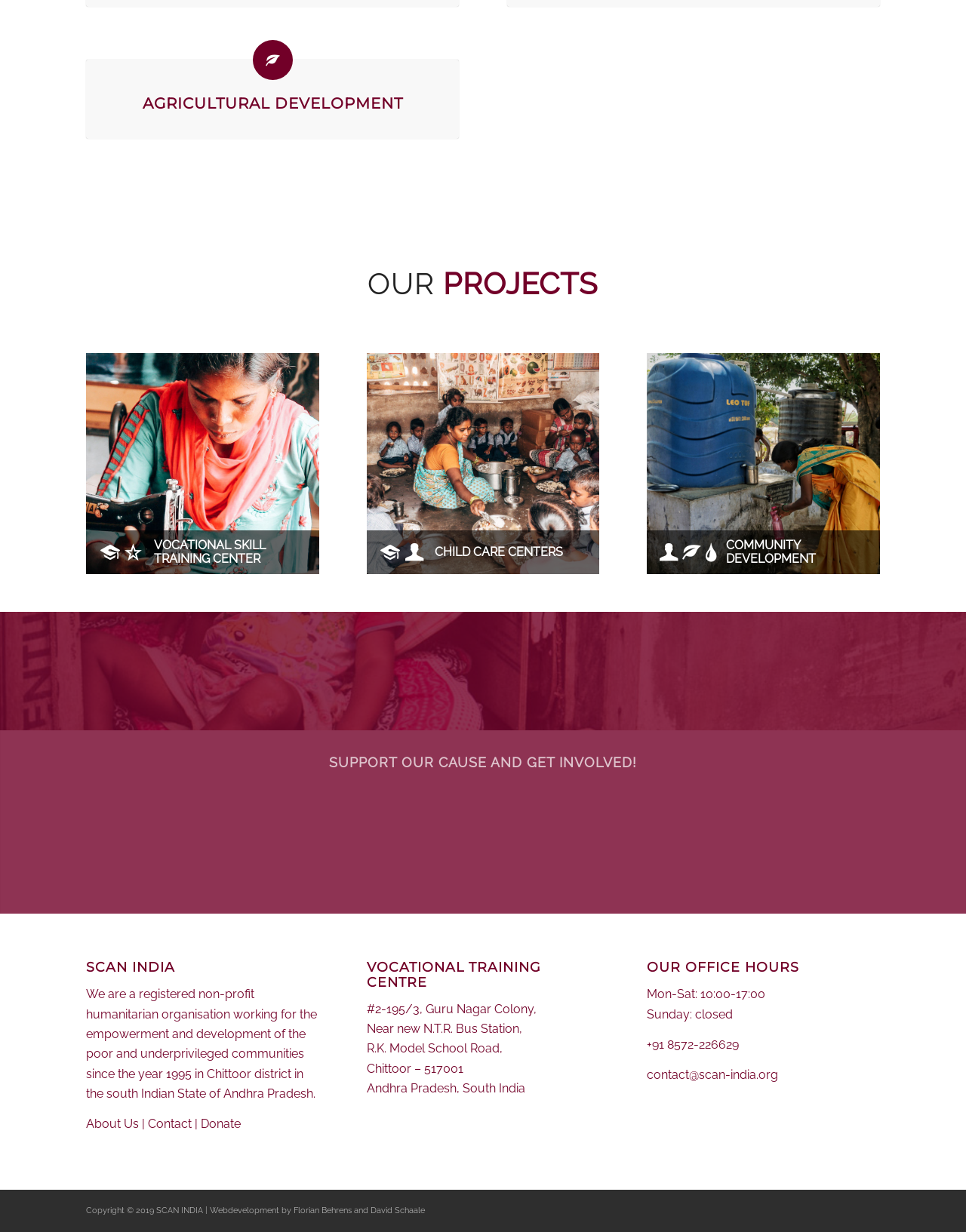Respond with a single word or phrase to the following question: What are the office hours of the organization?

Mon-Sat: 10:00-17:00, Sunday: closed